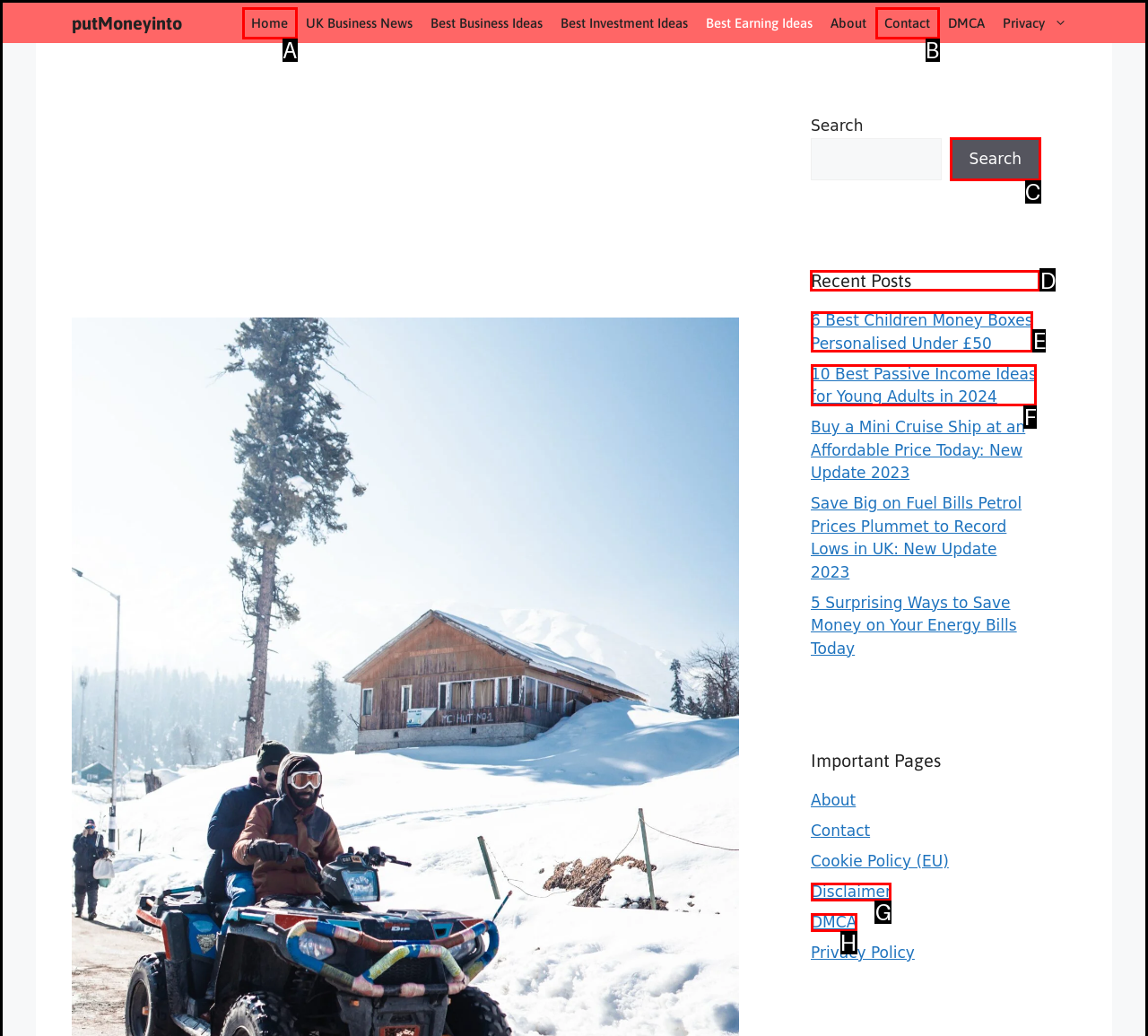Identify the letter of the UI element you should interact with to perform the task: Check Recent Posts
Reply with the appropriate letter of the option.

D